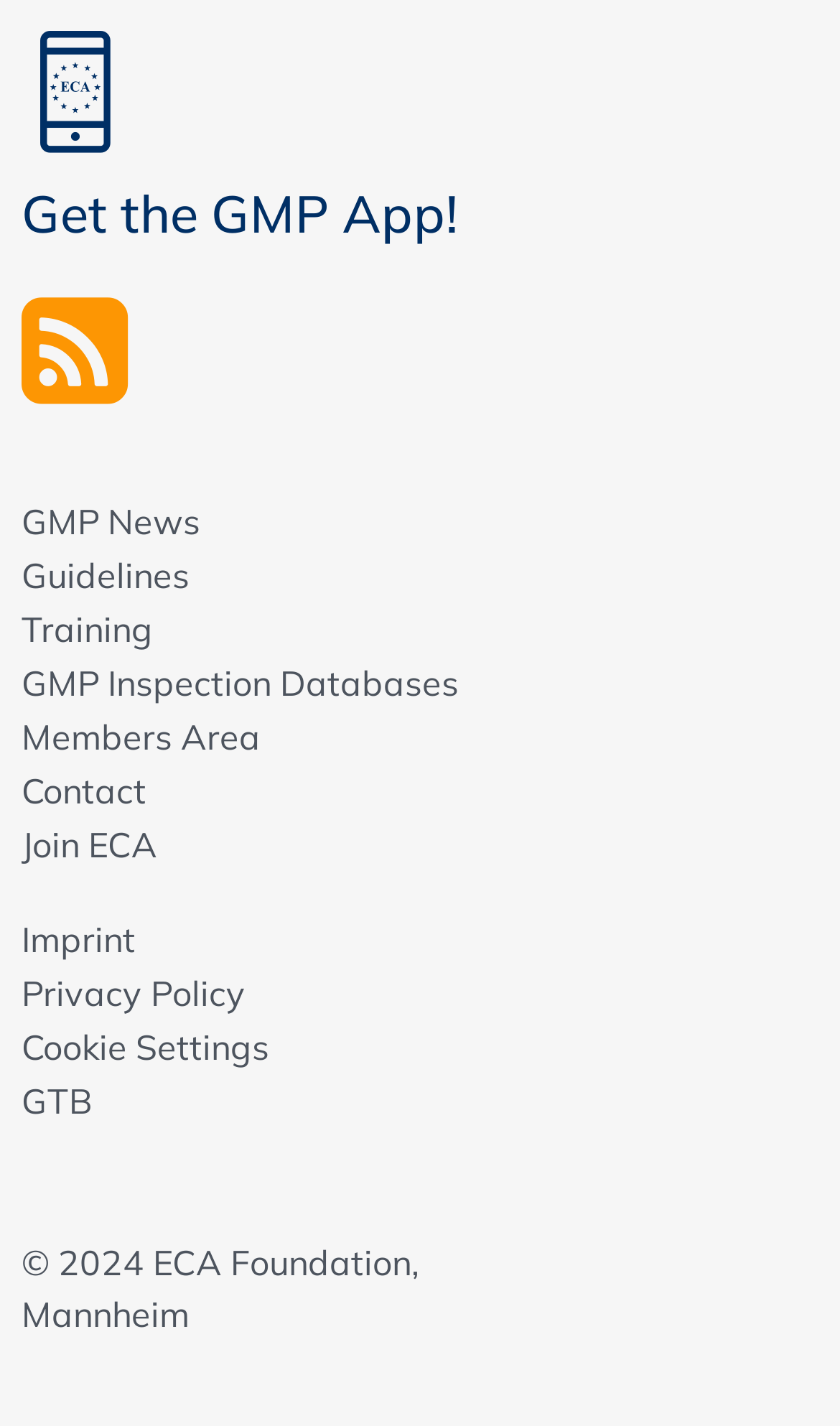Determine the bounding box of the UI component based on this description: "title="Newsfeed"". The bounding box coordinates should be four float values between 0 and 1, i.e., [left, top, right, bottom].

[0.026, 0.2, 0.152, 0.318]